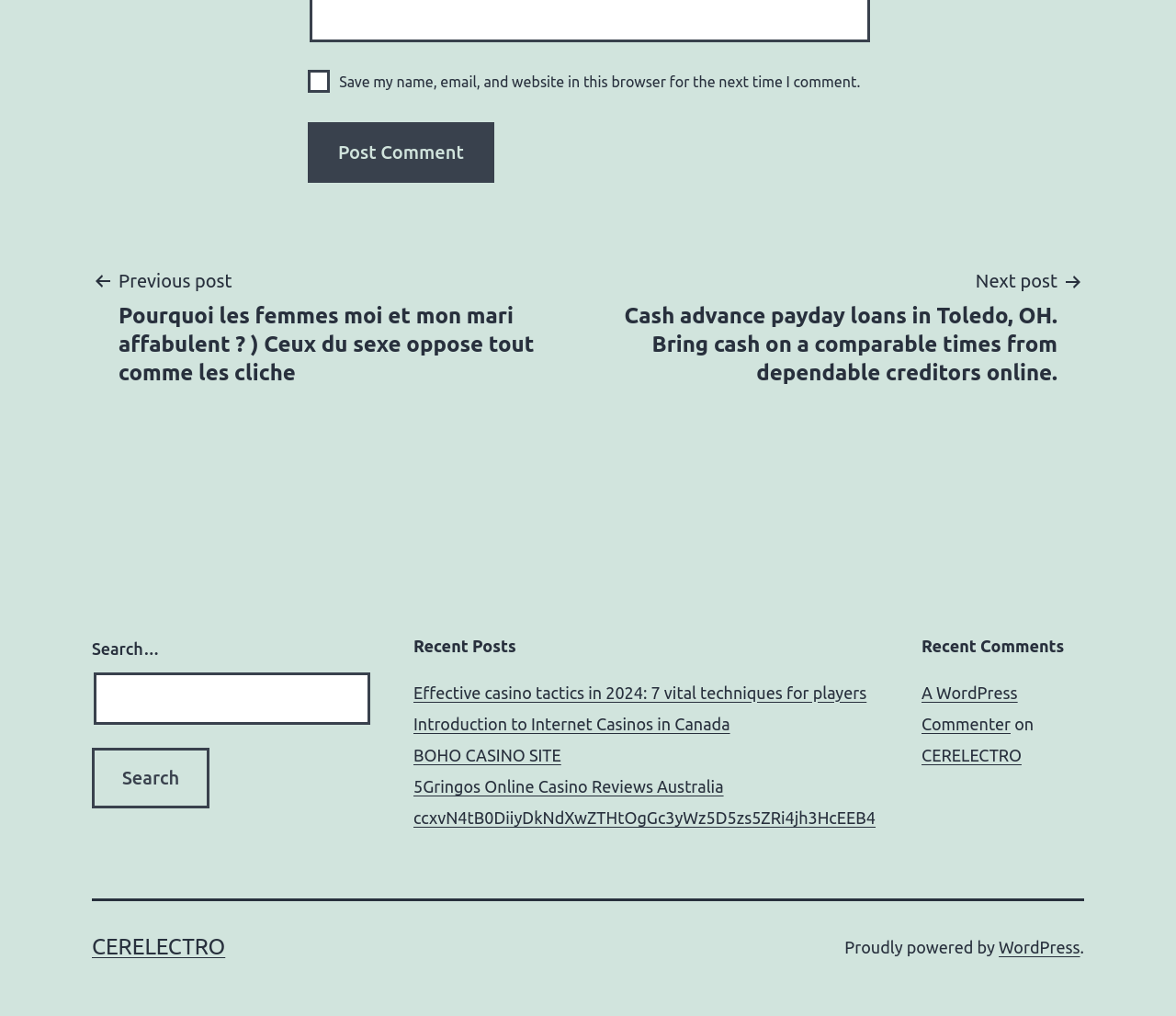Please locate the bounding box coordinates of the element that should be clicked to complete the given instruction: "Check recent comments".

[0.784, 0.625, 0.922, 0.648]